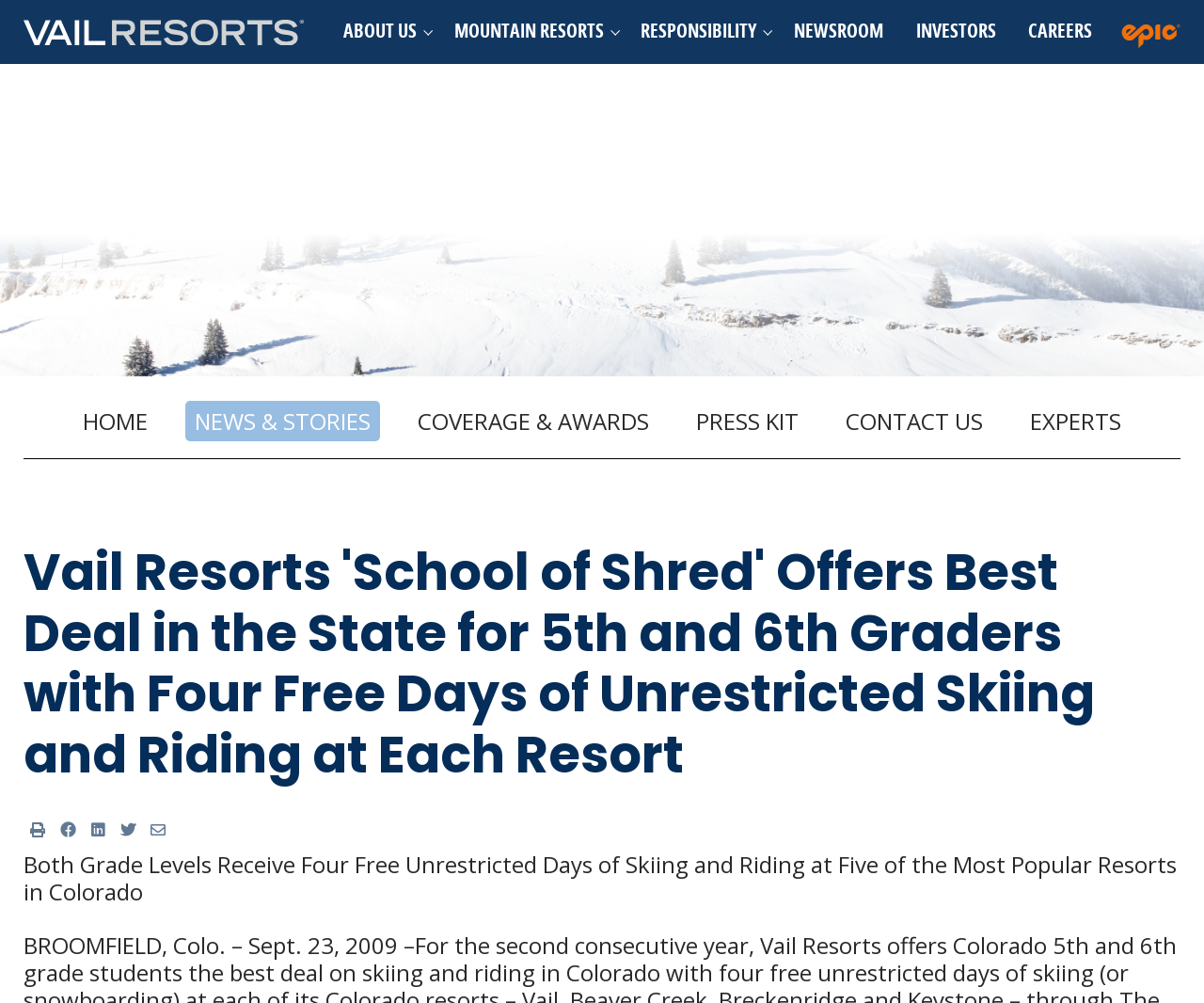Based on the element description: "News & Stories", identify the UI element and provide its bounding box coordinates. Use four float numbers between 0 and 1, [left, top, right, bottom].

[0.154, 0.4, 0.316, 0.44]